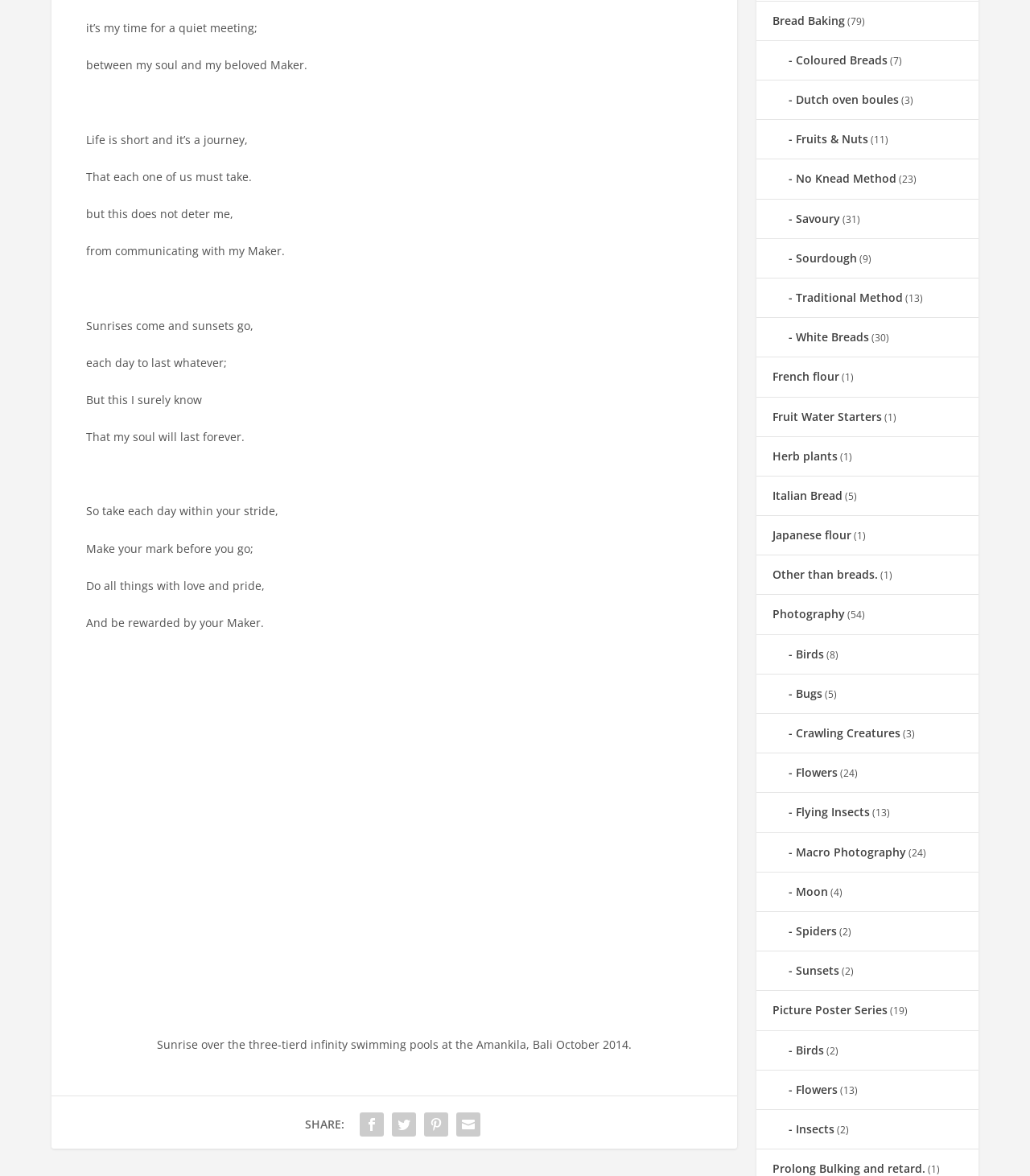Bounding box coordinates are specified in the format (top-left x, top-left y, bottom-right x, bottom-right y). All values are floating point numbers bounded between 0 and 1. Please provide the bounding box coordinate of the region this sentence describes: Fruits & Nuts

[0.75, 0.112, 0.843, 0.125]